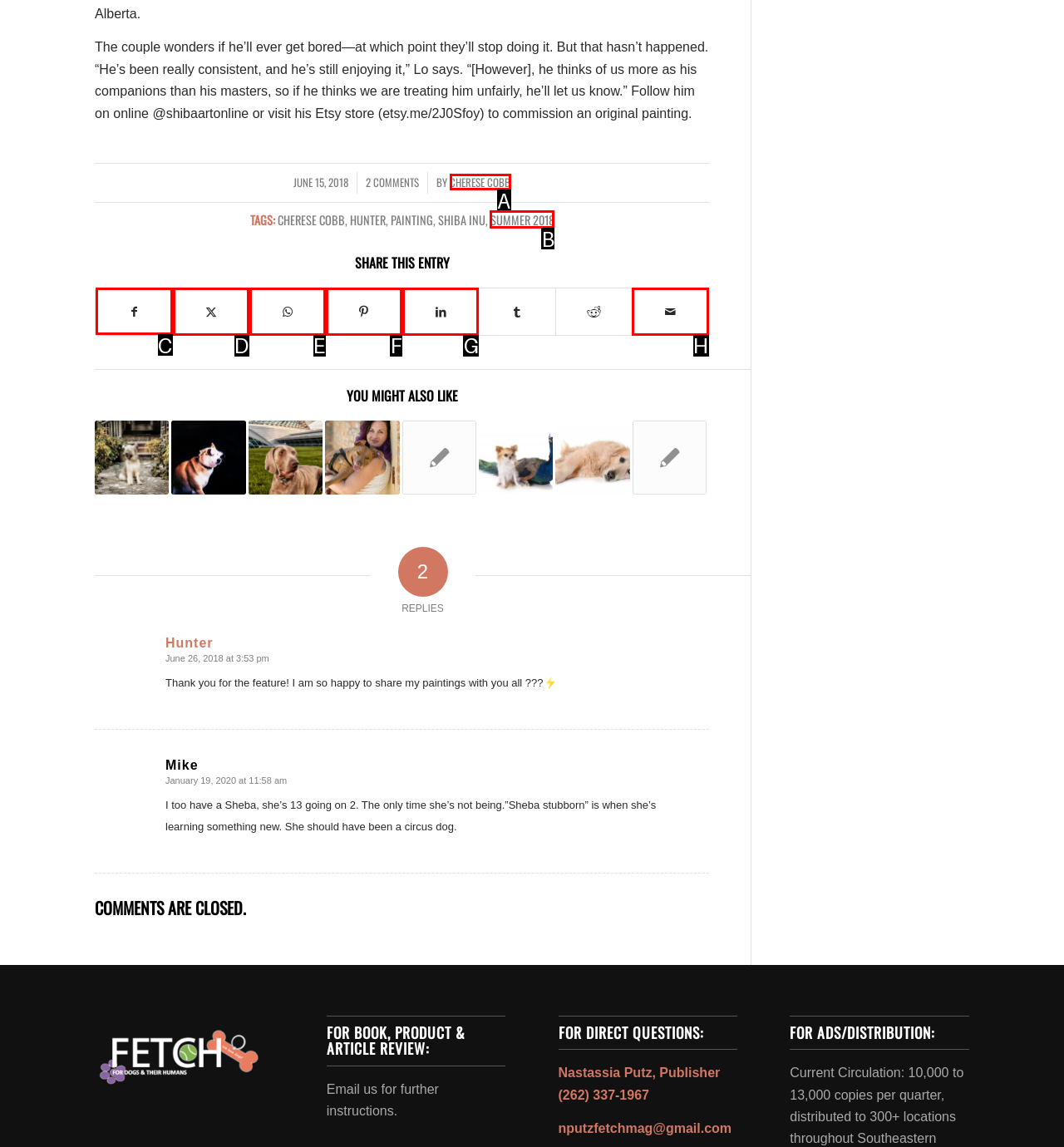What letter corresponds to the UI element to complete this task: Share this entry on Facebook
Answer directly with the letter.

C